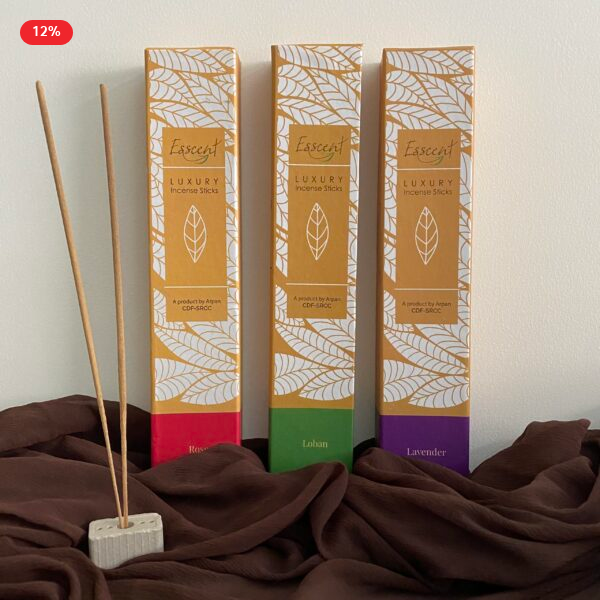What material is the incense holder made of?
Refer to the image and give a detailed answer to the question.

The caption describes the incense holder as sleek and minimalistic, made of a light-colored stone, which holds a single incense stick.